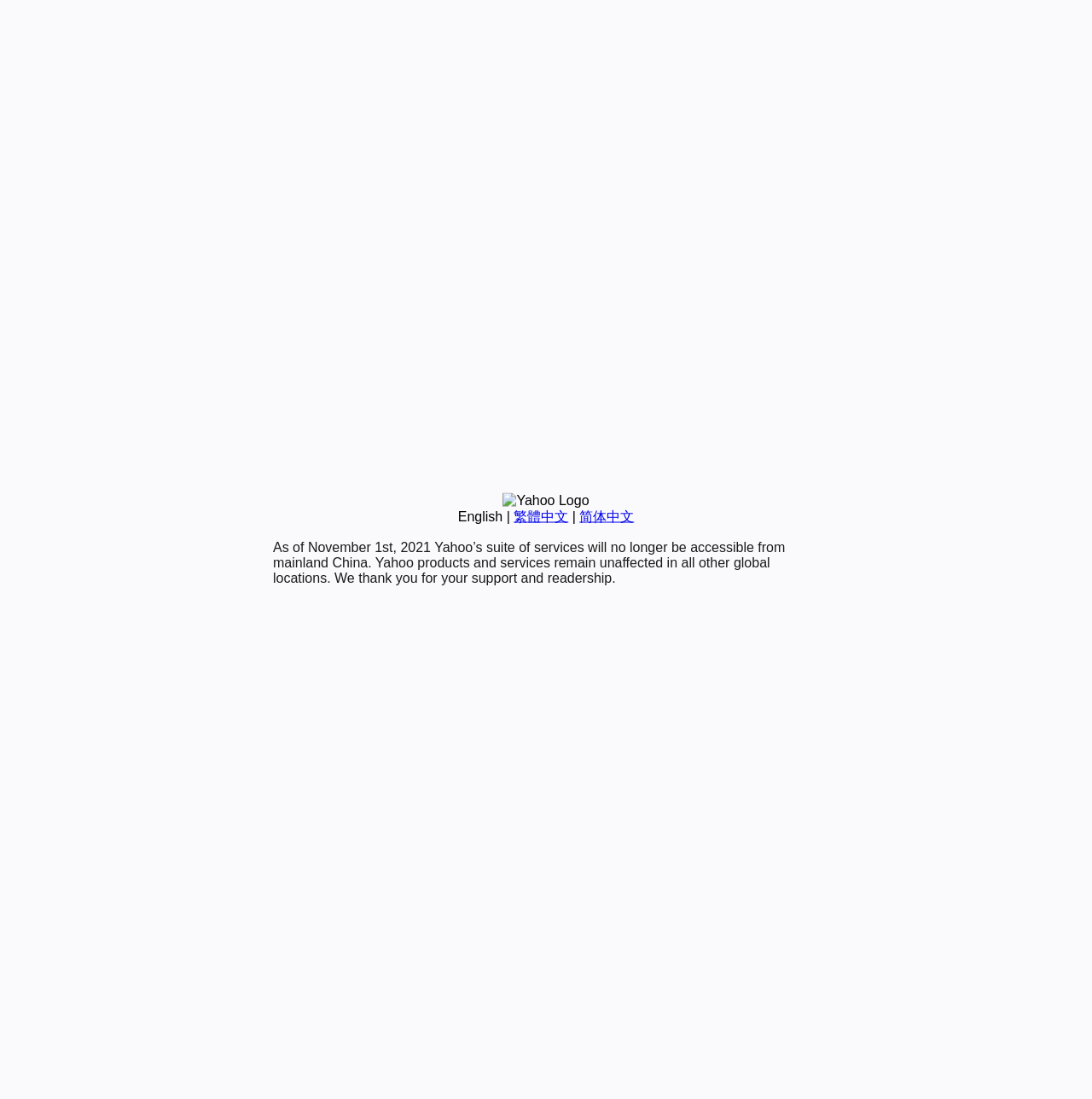For the element described, predict the bounding box coordinates as (top-left x, top-left y, bottom-right x, bottom-right y). All values should be between 0 and 1. Element description: 繁體中文

[0.47, 0.463, 0.52, 0.476]